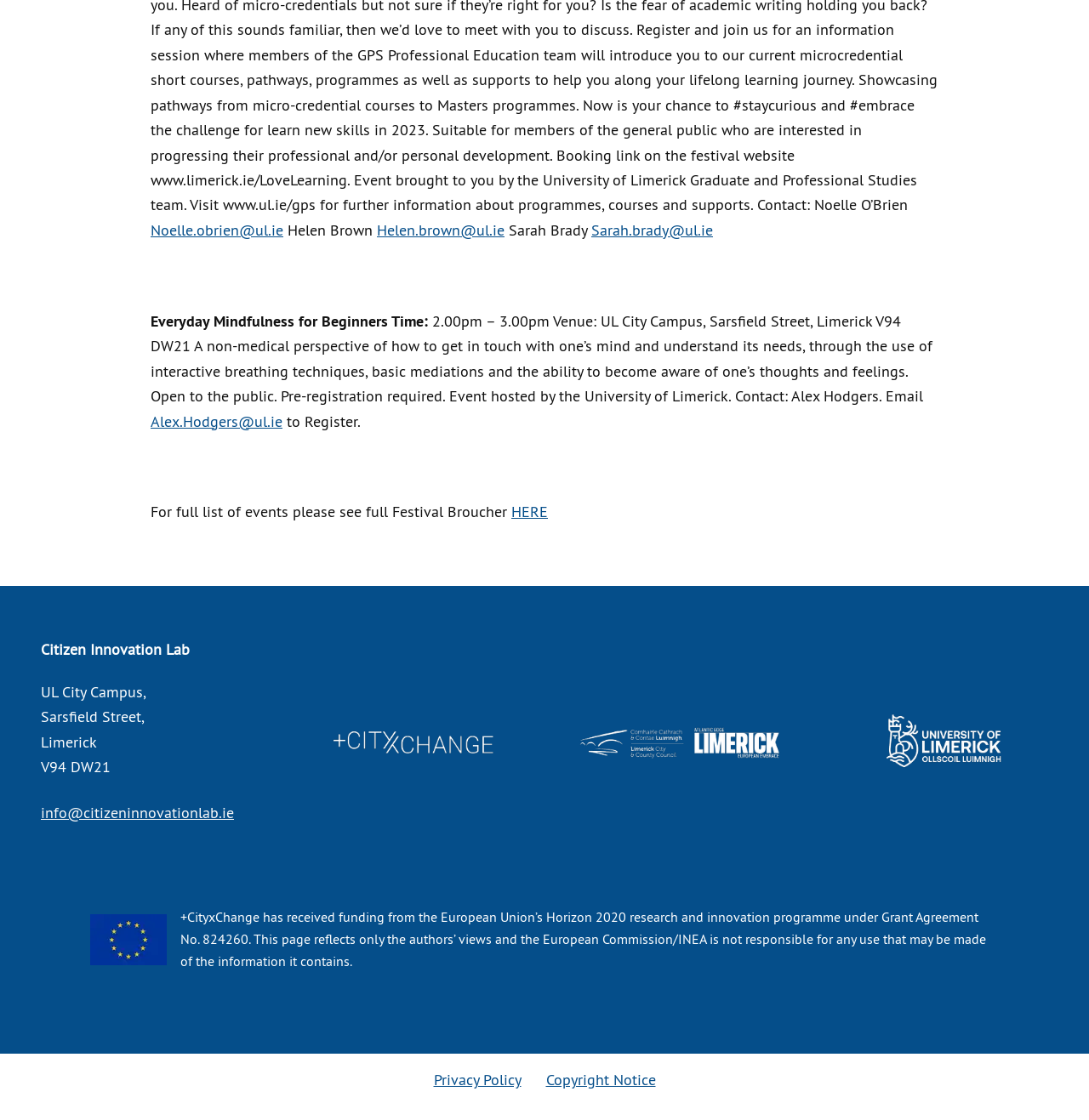From the webpage screenshot, predict the bounding box of the UI element that matches this description: "Privacy Policy".

[0.398, 0.955, 0.479, 0.973]